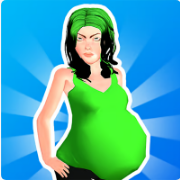What is the color of the character's top?
Based on the image, provide your answer in one word or phrase.

bright green